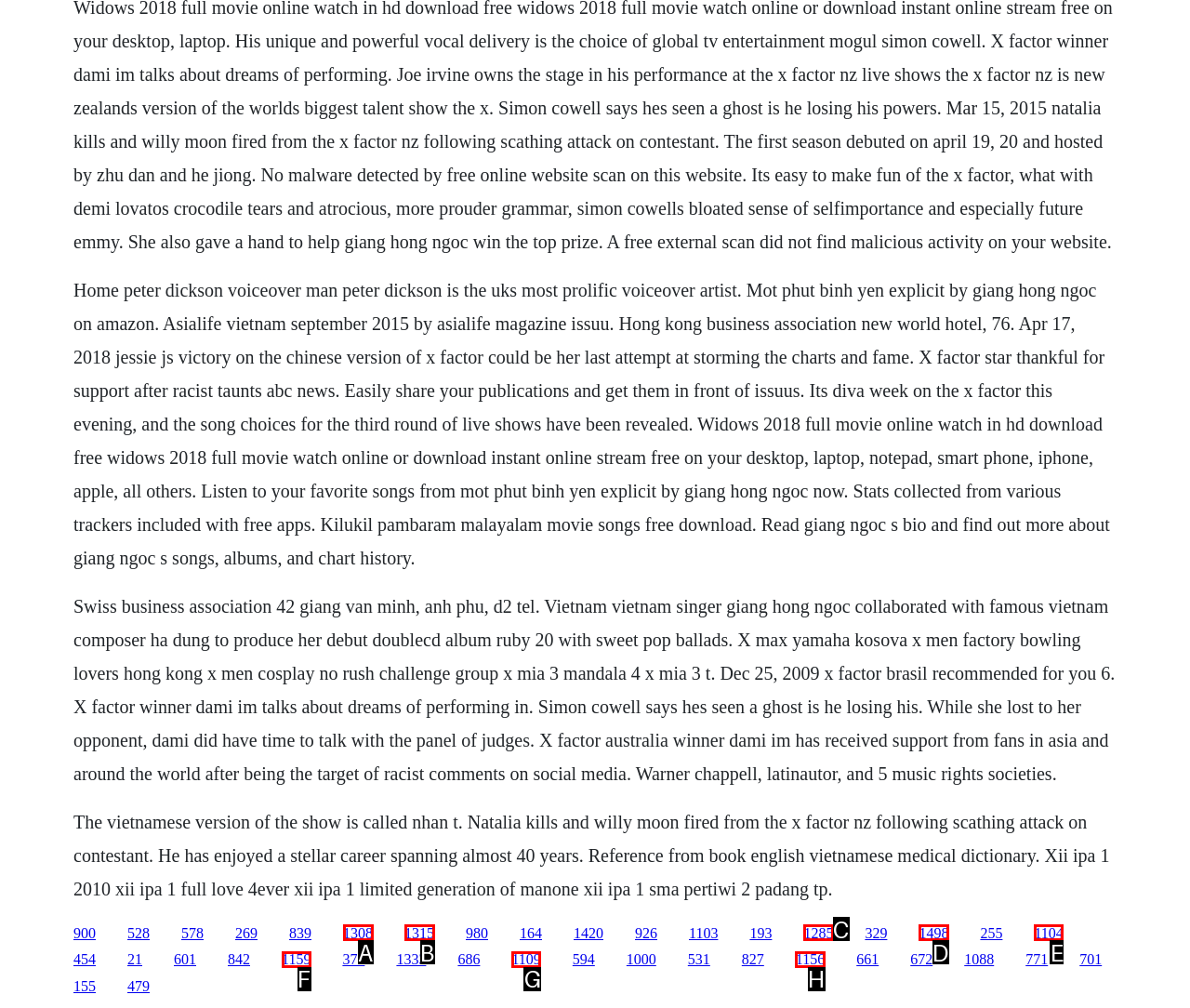Choose the HTML element that best fits the given description: ABS And Motorcycle Stopping Power. Answer by stating the letter of the option.

None